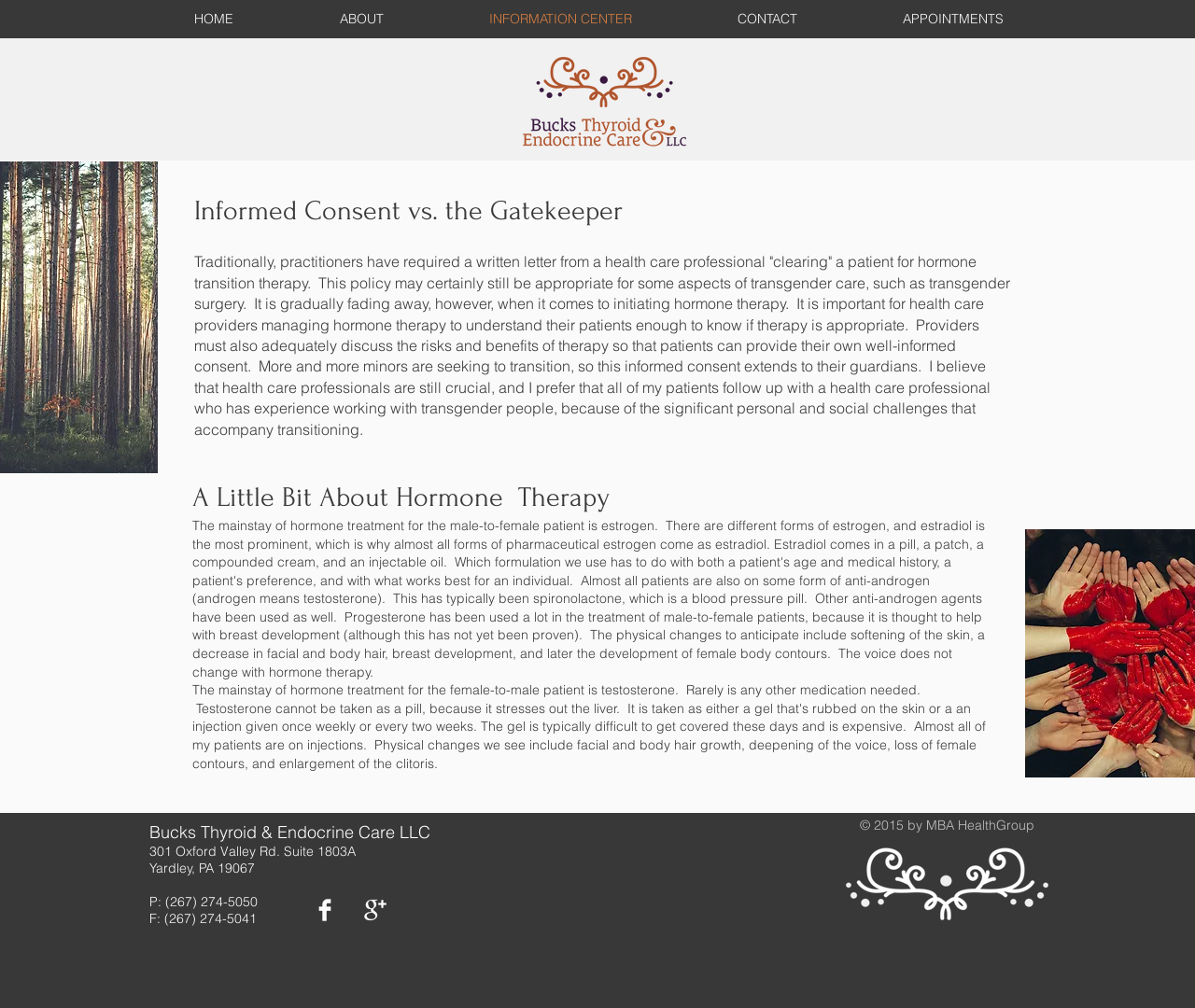Explain the webpage in detail, including its primary components.

The webpage is about Bucks Thyroid and Endocrine Care, a medical care center. At the top, there is a navigation bar with five links: HOME, ABOUT, INFORMATION CENTER, CONTACT, and APPOINTMENTS. Below the navigation bar, there is a header with the center's name, Bucks Thyroid and Endocrine Care.

The main content of the webpage is divided into two sections. The first section has two paragraphs of text. The first paragraph is titled "Informed Consent vs. the Gatekeeper" and discusses the importance of informed consent in hormone therapy. The second paragraph is titled "A Little Bit About Hormone Therapy" and provides more information on hormone therapy.

The second section of the main content has the center's contact information, including the address, phone number, and fax number. Below the contact information, there is a social bar with links to Facebook and Google+. Each link has a corresponding image.

At the bottom of the webpage, there is a footer with a copyright notice, "© 2015 by MBA HealthGroup", and an edited image.